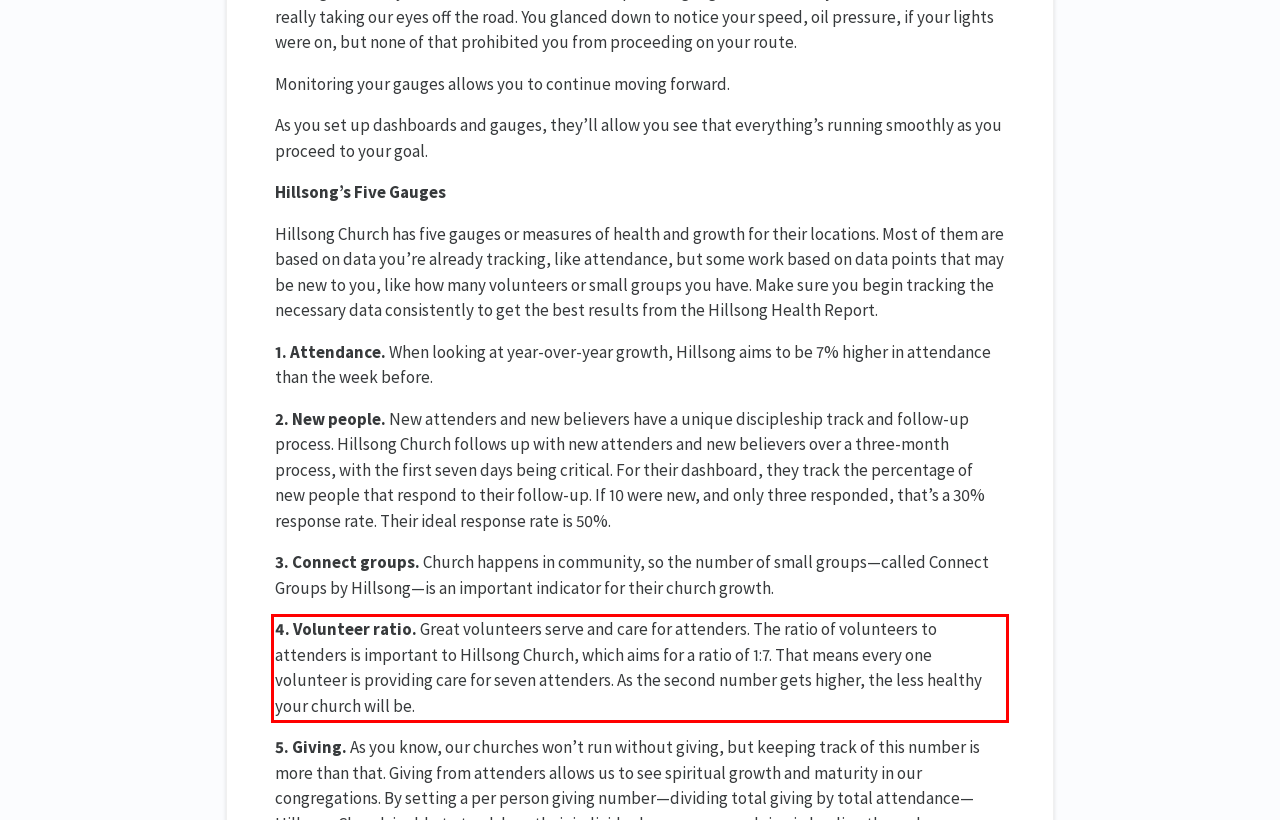Identify the text inside the red bounding box in the provided webpage screenshot and transcribe it.

4. Volunteer ratio. Great volunteers serve and care for attenders. The ratio of volunteers to attenders is important to Hillsong Church, which aims for a ratio of 1:7. That means every one volunteer is providing care for seven attenders. As the second number gets higher, the less healthy your church will be.